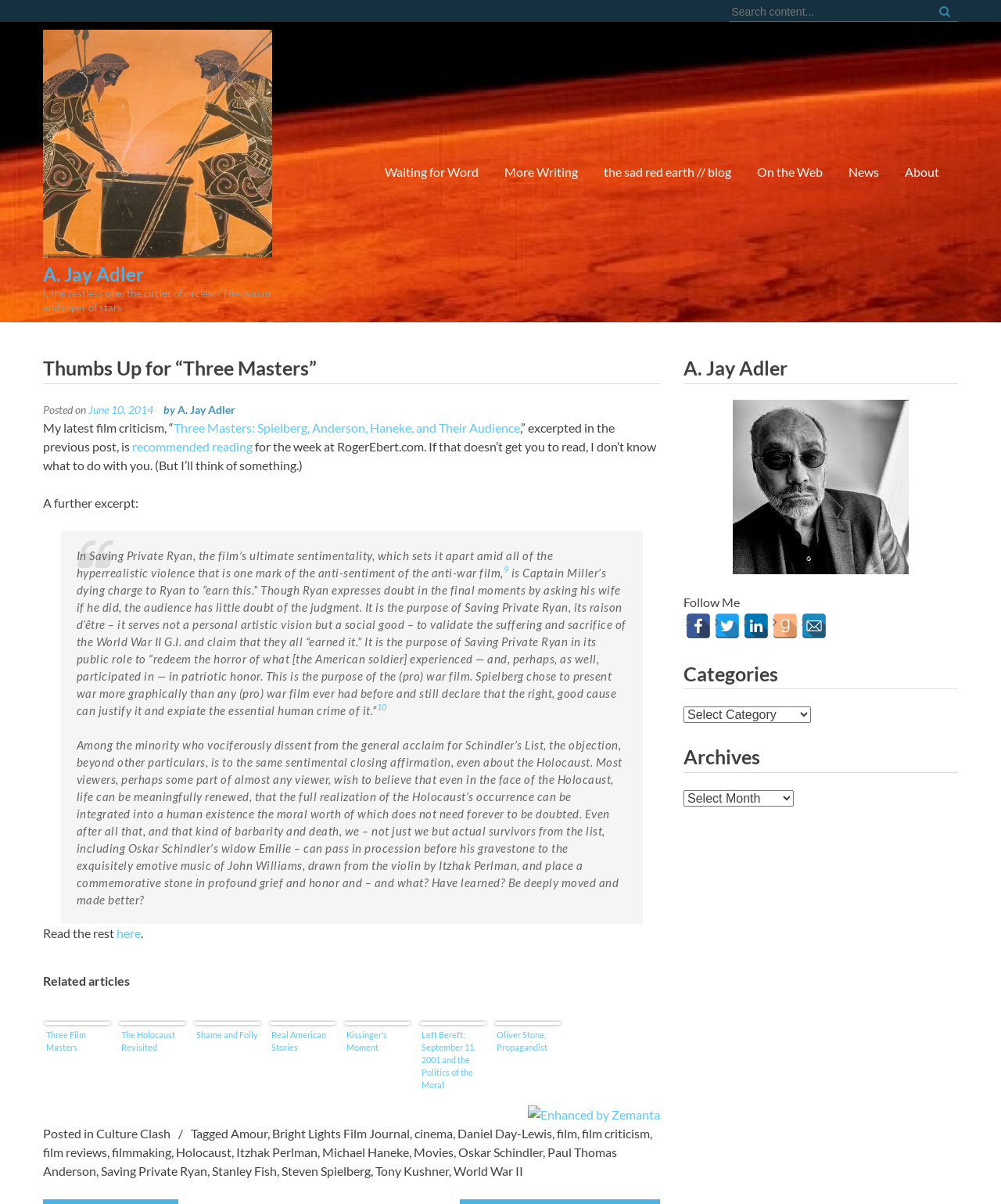Using the provided element description, identify the bounding box coordinates as (top-left x, top-left y, bottom-right x, bottom-right y). Ensure all values are between 0 and 1. Description: Holocaust

[0.176, 0.95, 0.231, 0.963]